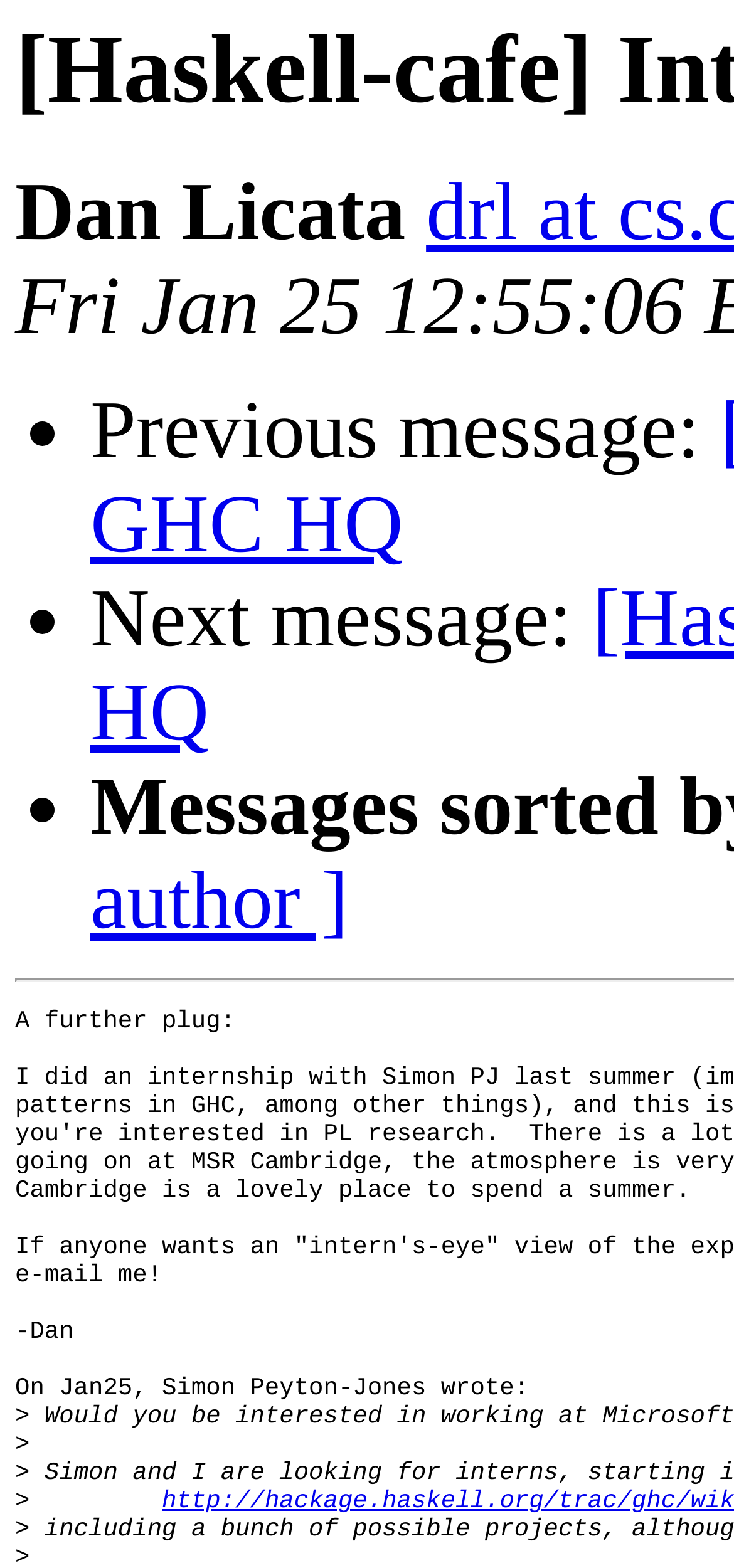Respond concisely with one word or phrase to the following query:
What is the navigation option above 'Next message'?

Previous message